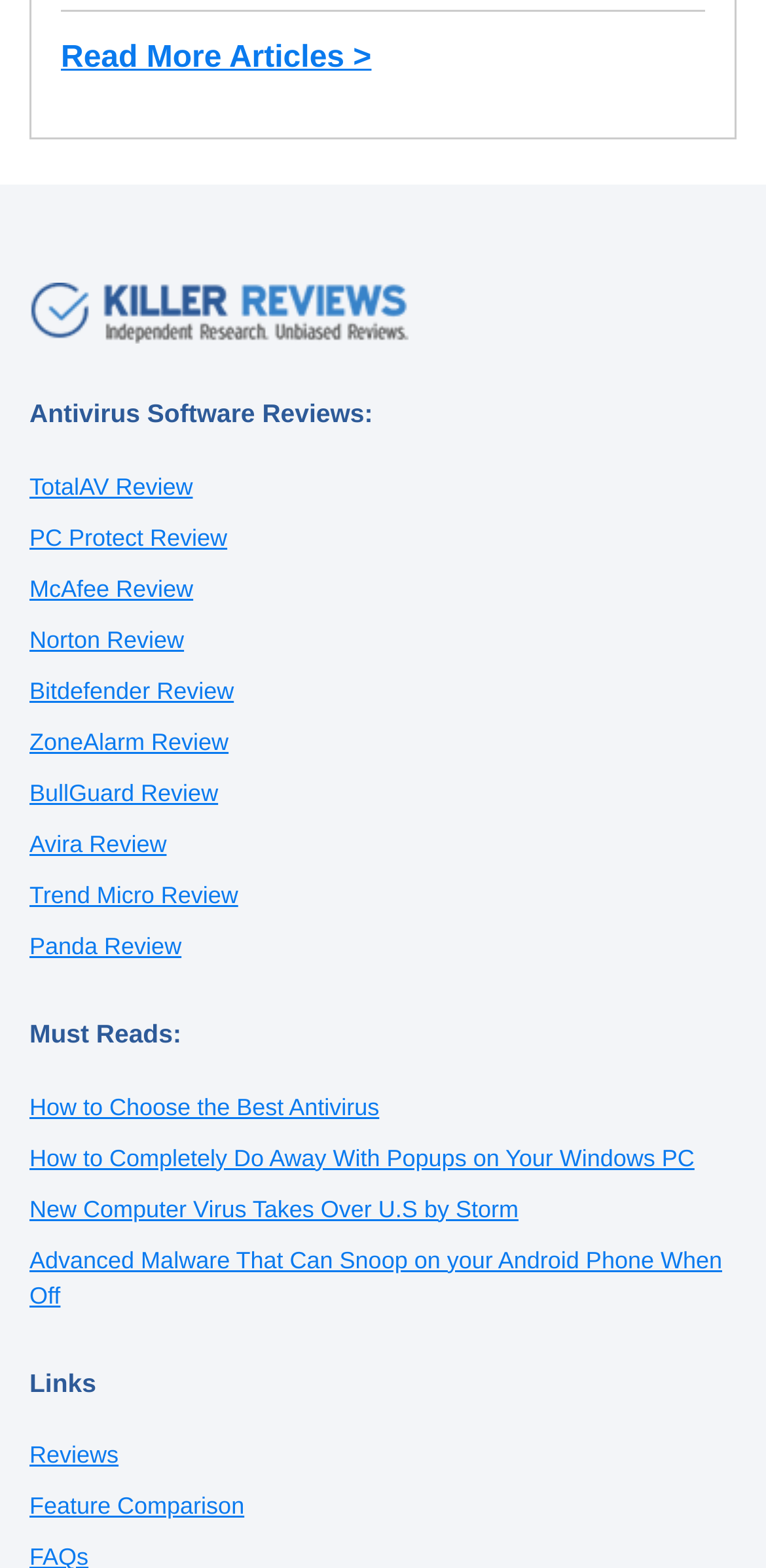Find and indicate the bounding box coordinates of the region you should select to follow the given instruction: "Read more articles".

[0.079, 0.027, 0.485, 0.048]